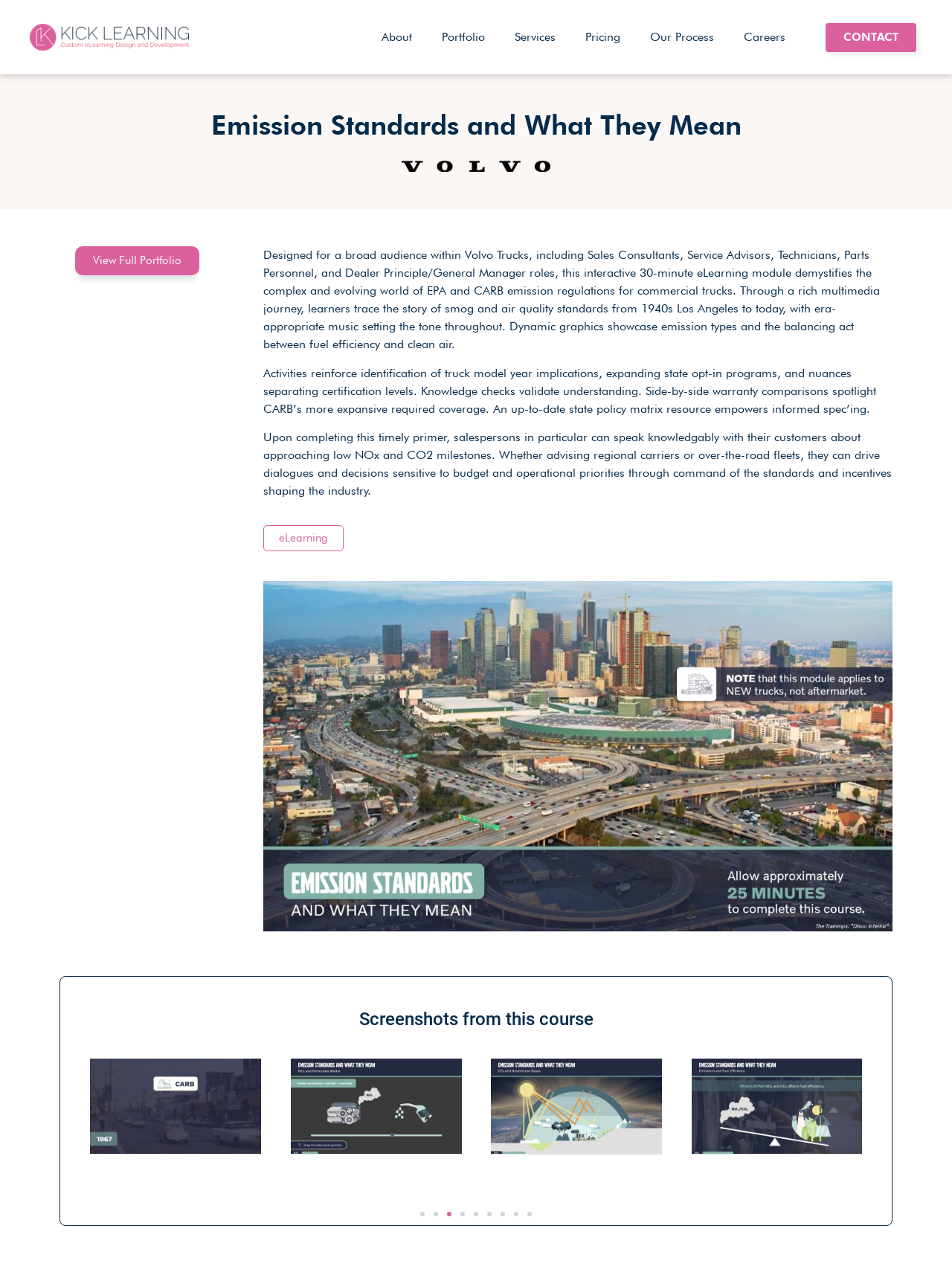Given the element description: "alt="Emissions 1"", predict the bounding box coordinates of this UI element. The coordinates must be four float numbers between 0 and 1, given as [left, top, right, bottom].

[0.276, 0.452, 0.938, 0.725]